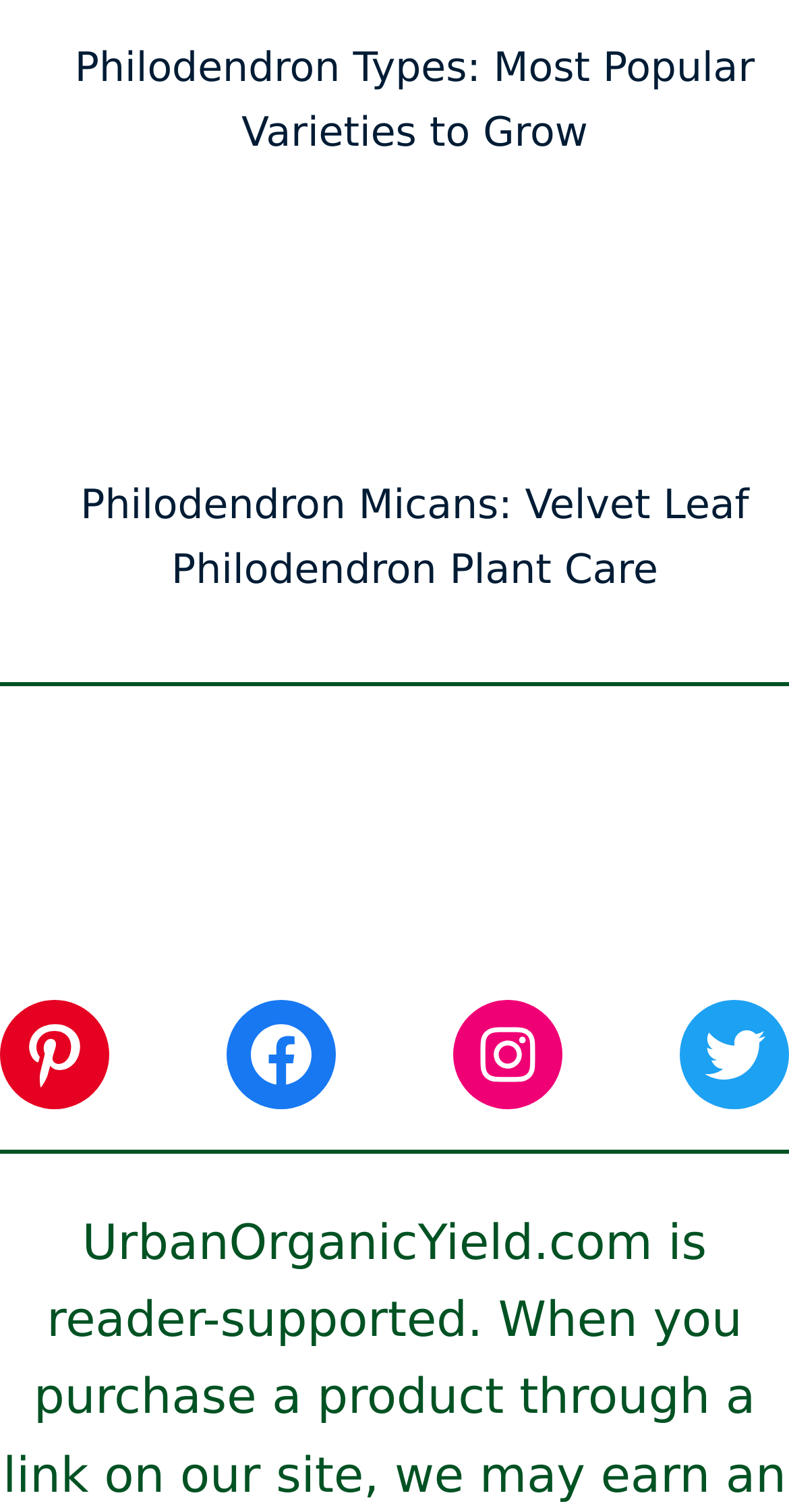What social media platforms are available?
Please provide a comprehensive answer based on the information in the image.

The links at the bottom of the webpage indicate that the website is available on various social media platforms, including Pinterest, Facebook, Instagram, and Twitter.